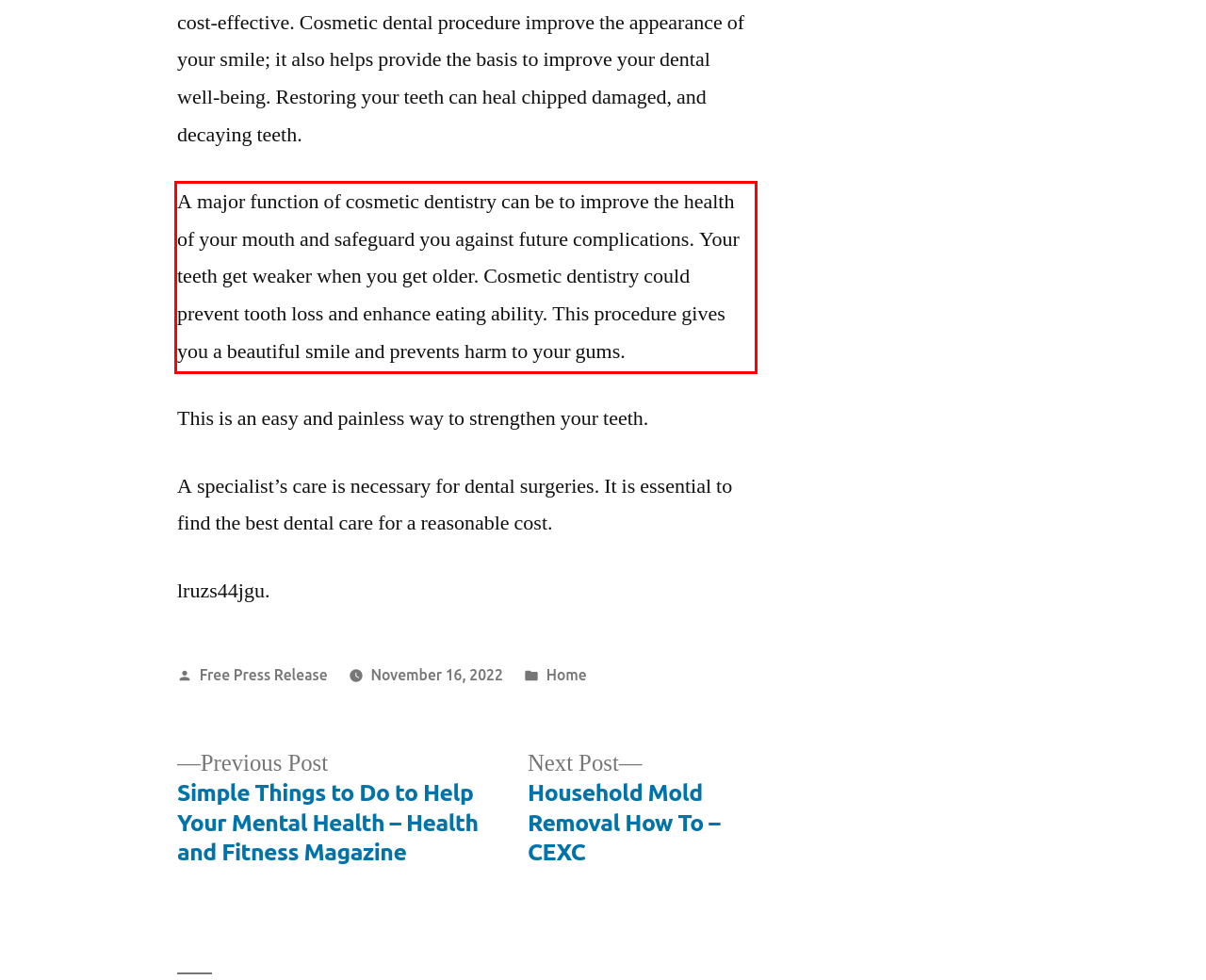Identify the red bounding box in the webpage screenshot and perform OCR to generate the text content enclosed.

A major function of cosmetic dentistry can be to improve the health of your mouth and safeguard you against future complications. Your teeth get weaker when you get older. Cosmetic dentistry could prevent tooth loss and enhance eating ability. This procedure gives you a beautiful smile and prevents harm to your gums.